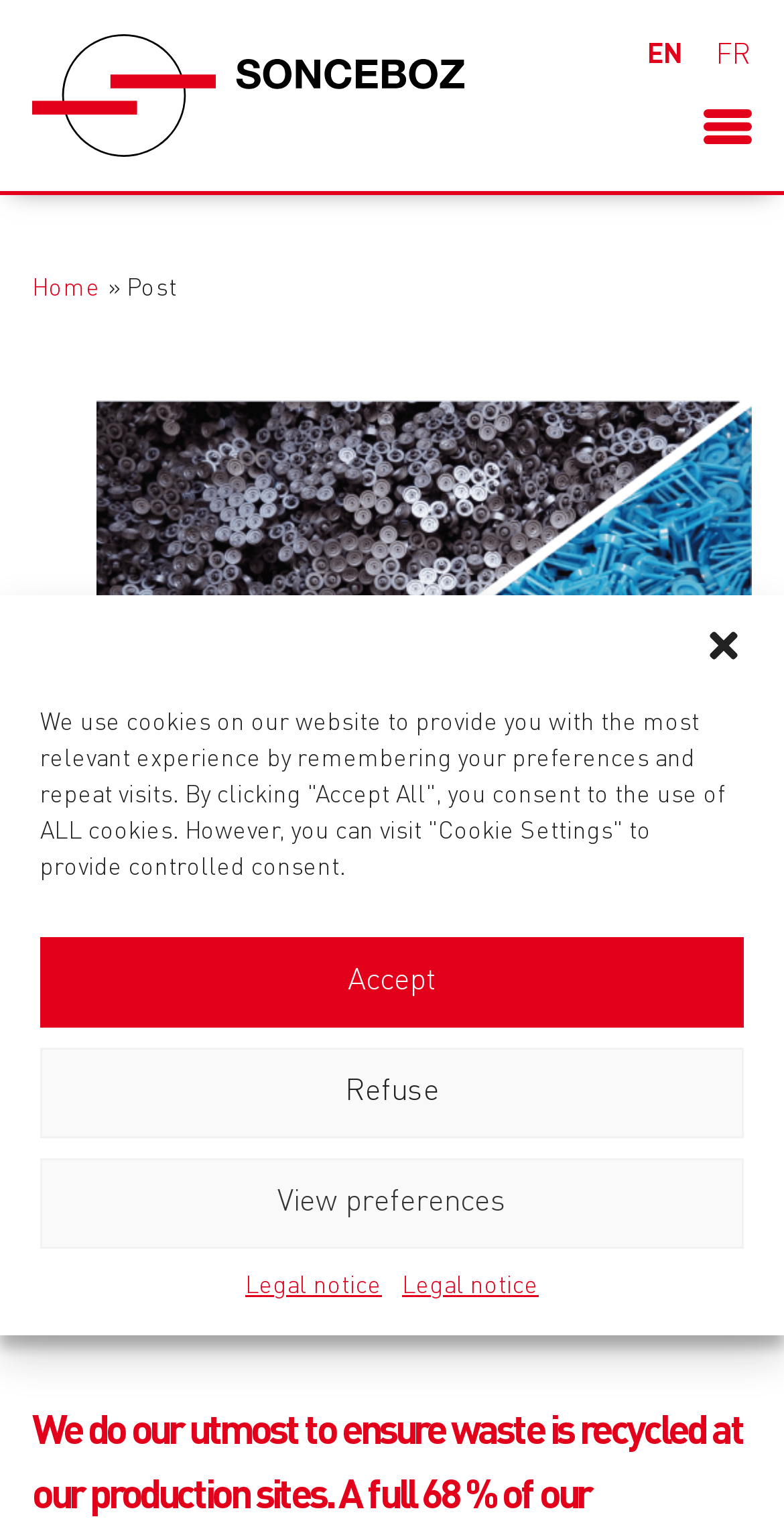Locate the bounding box of the user interface element based on this description: "EN".

[0.826, 0.022, 0.872, 0.049]